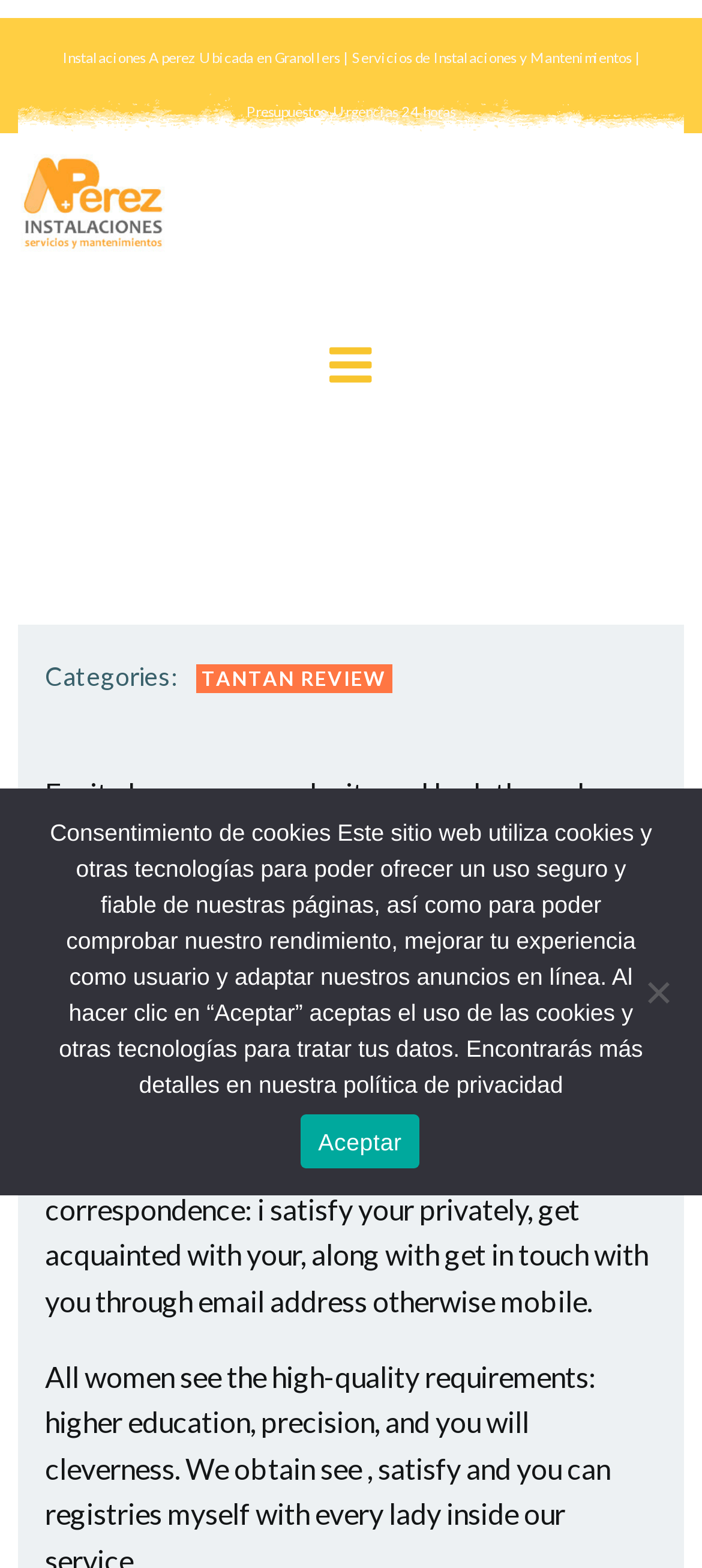Please provide a comprehensive answer to the question below using the information from the image: What type of services does Aperez offer?

From the StaticText element 'de Instalaciones y Mantenimientos | Presupuestos,Urgencias 24 horas', we can infer that Aperez offers services related to installations and maintenance, including budgeting and 24-hour emergency services.